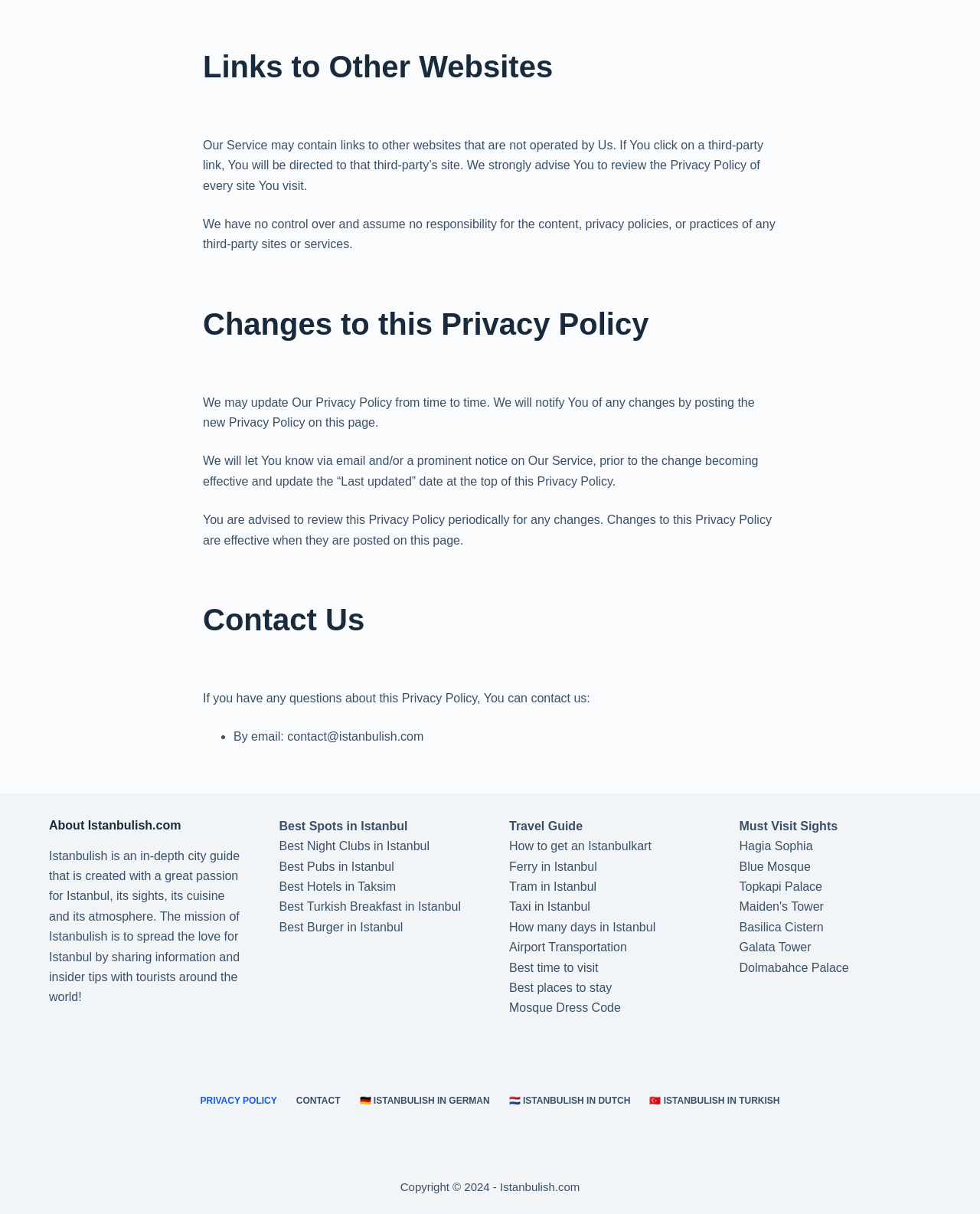From the element description: "Next Stop", extract the bounding box coordinates of the UI element. The coordinates should be expressed as four float numbers between 0 and 1, in the order [left, top, right, bottom].

None